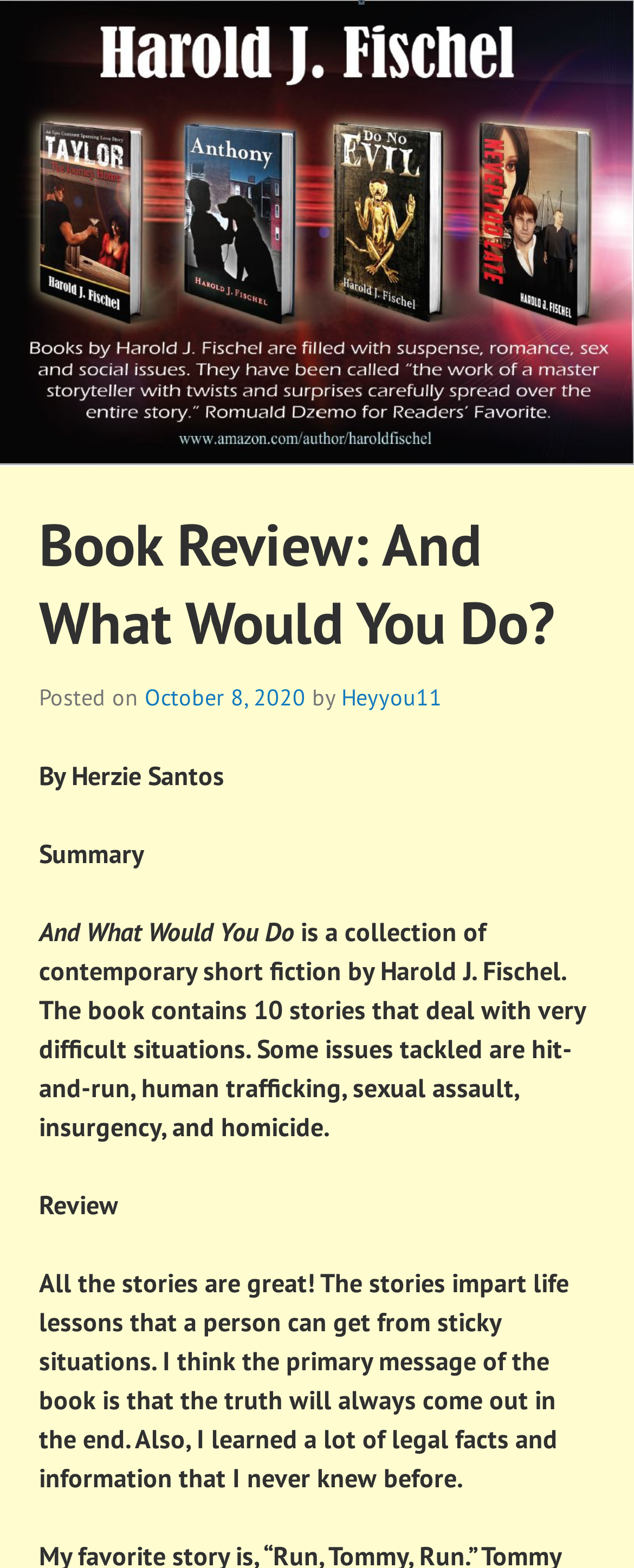What is the primary message of the book according to the reviewer?
Provide a thorough and detailed answer to the question.

I determined the answer by reading the text 'I think the primary message of the book is that the truth will always come out in the end.' which explicitly states the reviewer's understanding of the book's primary message.